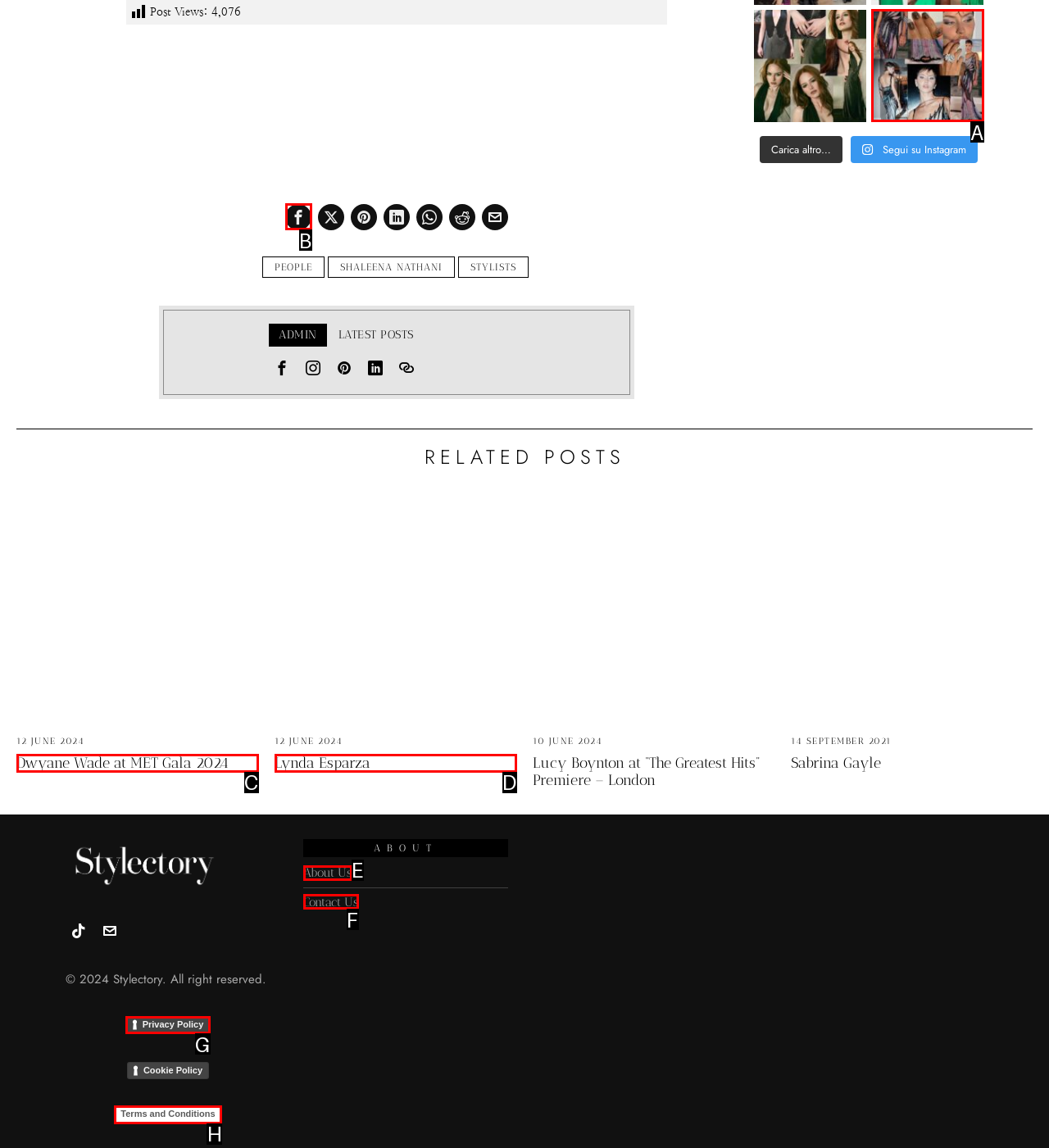Find the option that fits the given description: Privacy Policy
Answer with the letter representing the correct choice directly.

G